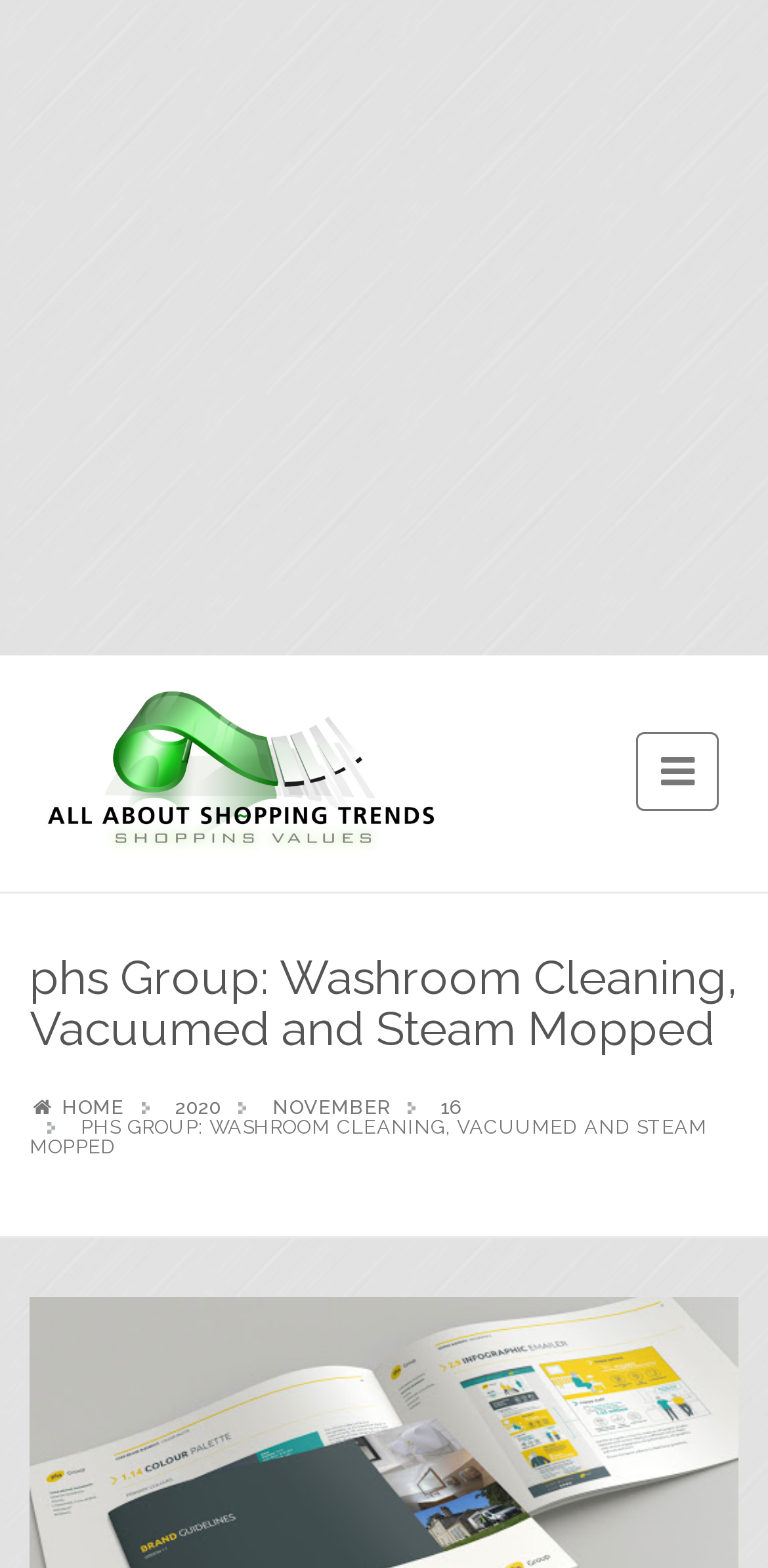Locate the bounding box of the UI element based on this description: "alt="All About Shopping Trends"". Provide four float numbers between 0 and 1 as [left, top, right, bottom].

[0.038, 0.482, 0.585, 0.501]